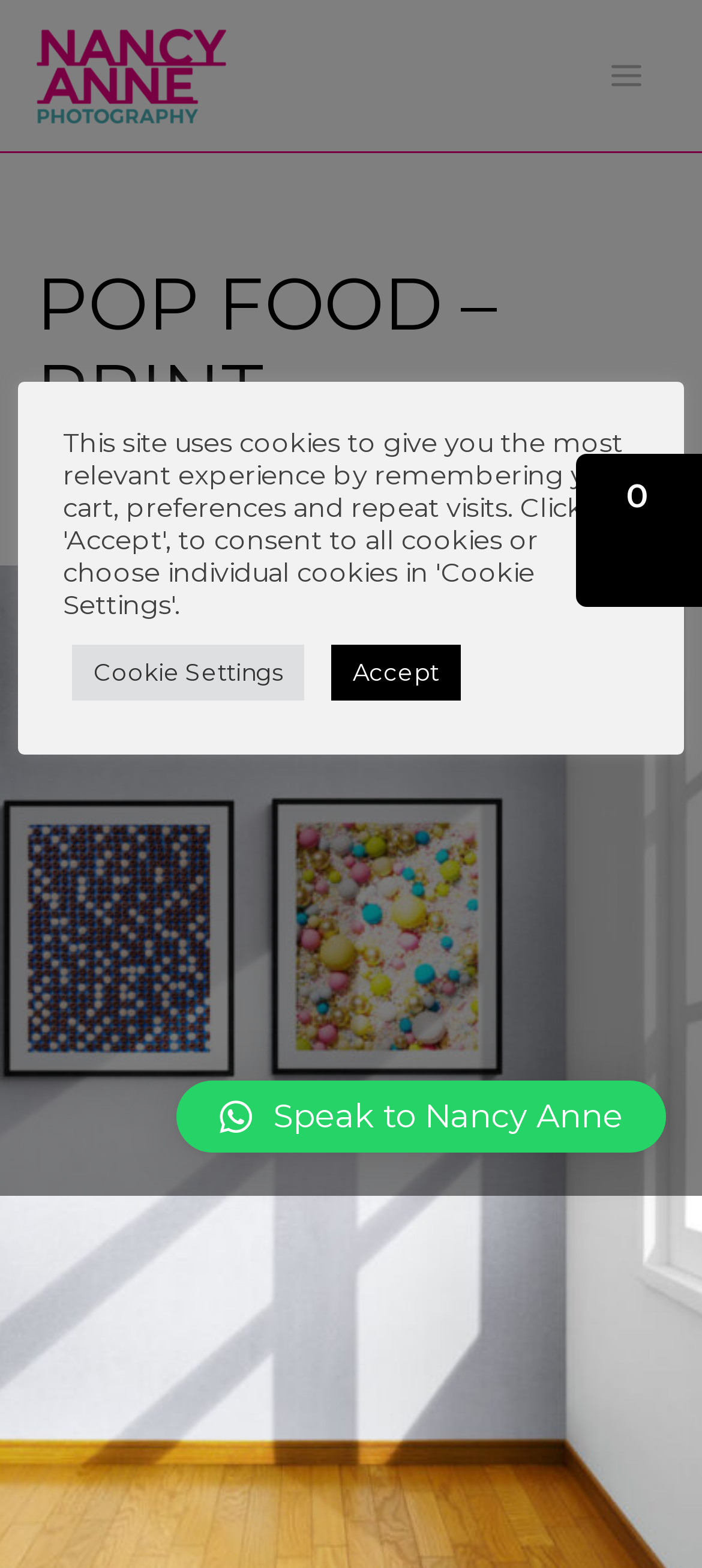Extract the main heading from the webpage content.

POP FOOD – PRINT COLLECTION